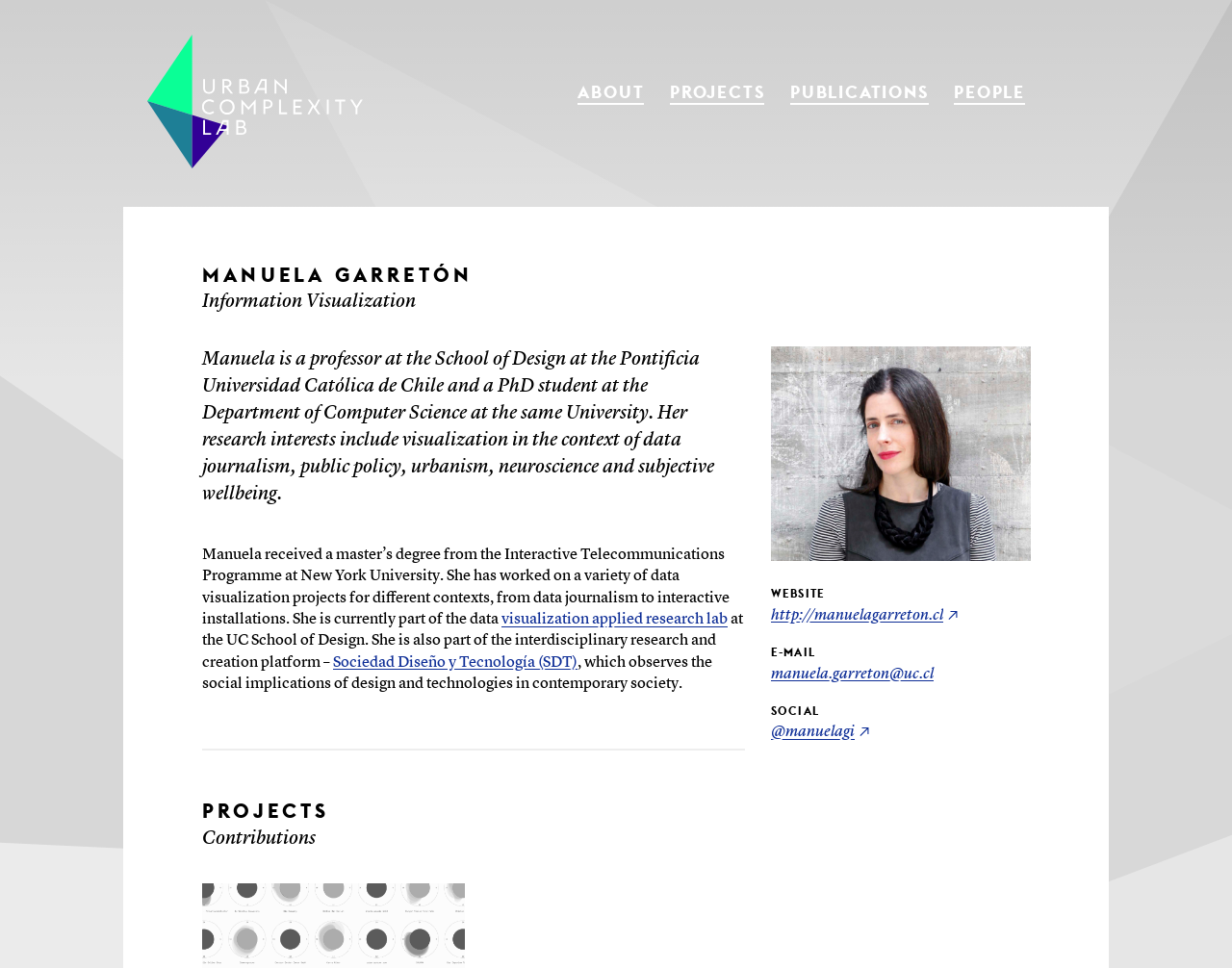Determine the main text heading of the webpage and provide its content.

MANUELA GARRETÓN
Information Visualization